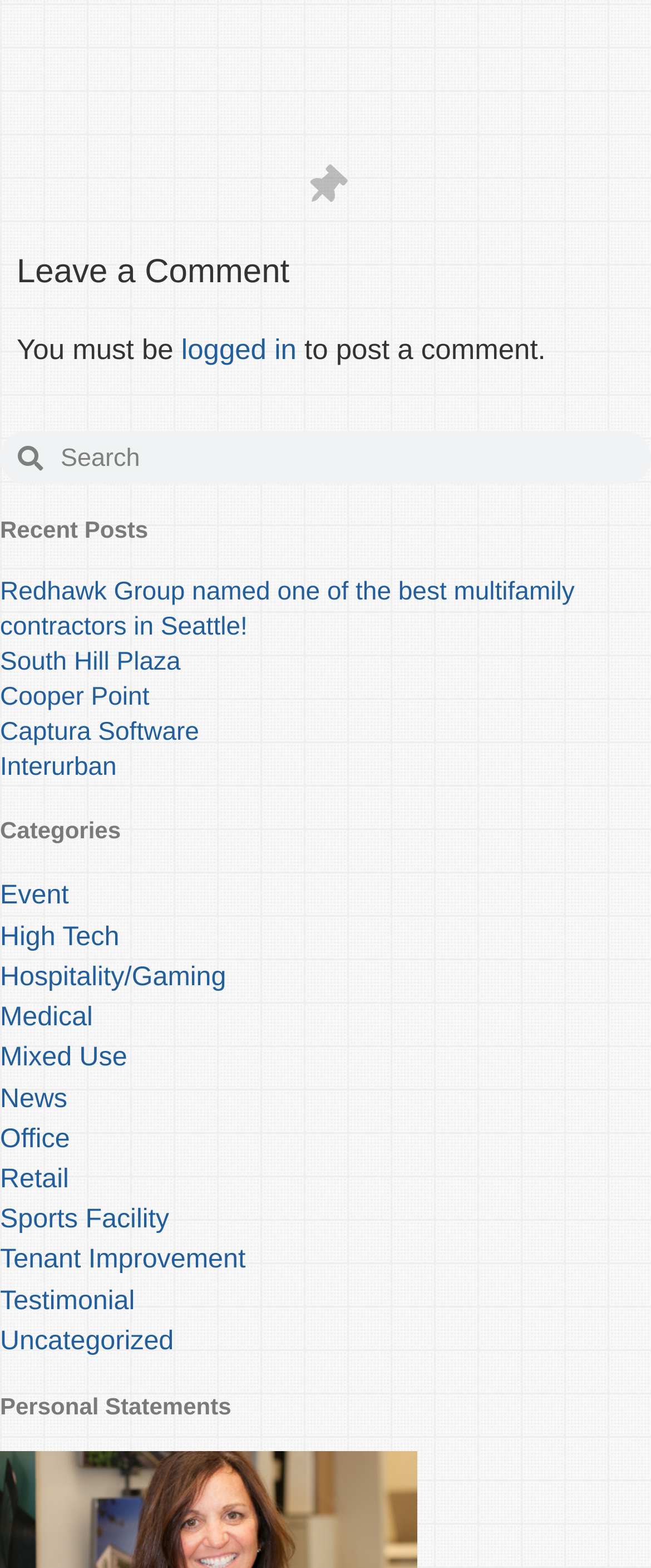Based on the image, please elaborate on the answer to the following question:
What is the purpose of the search box?

The search box is located at the top of the webpage, and its purpose is to allow users to search for specific content within the website. The search box is labeled as 'Search' and has a bounding box coordinate of [0.066, 0.275, 1.0, 0.309], indicating its position on the webpage.